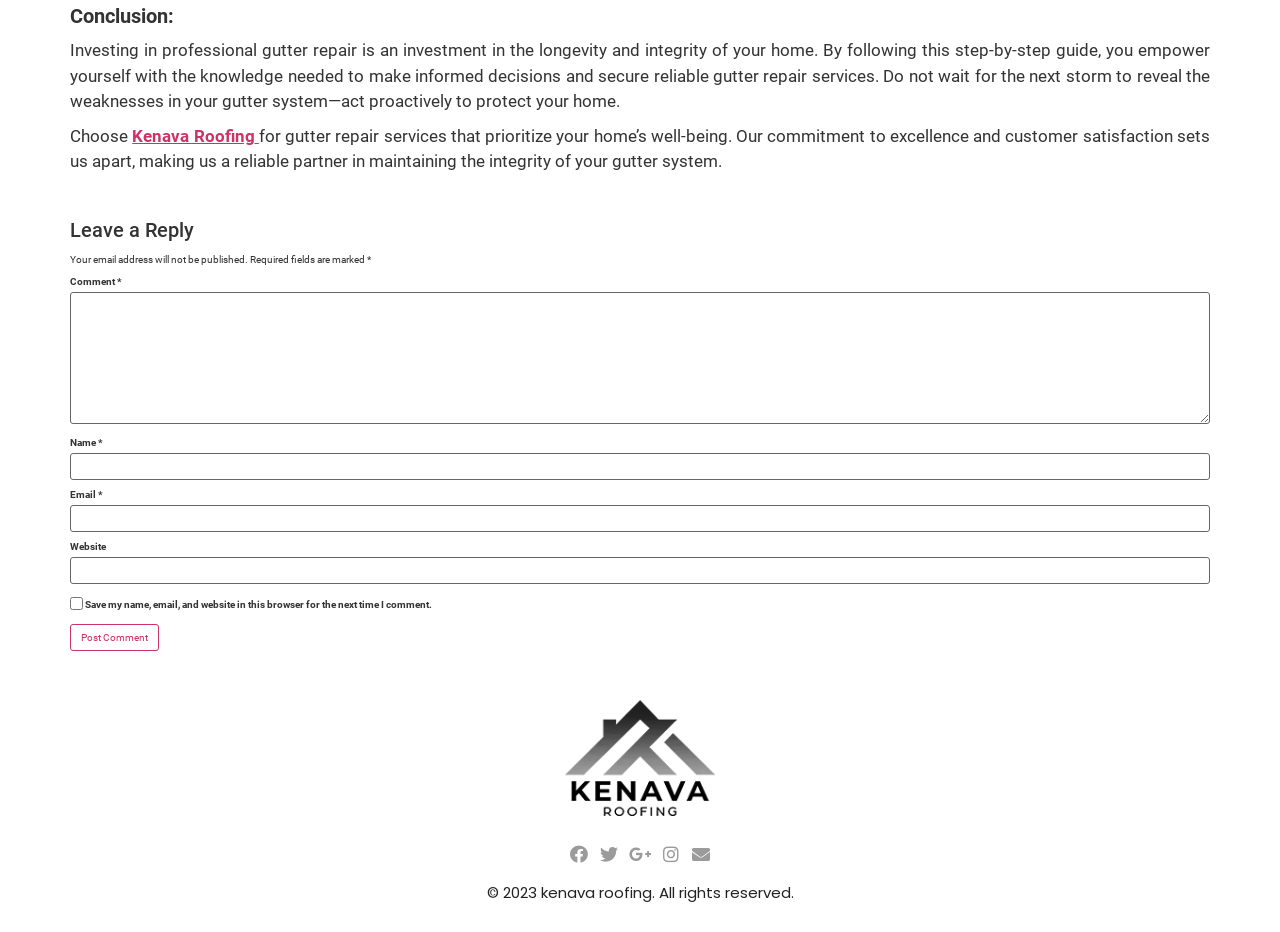Please determine the bounding box coordinates of the clickable area required to carry out the following instruction: "View KevinWatson's profile". The coordinates must be four float numbers between 0 and 1, represented as [left, top, right, bottom].

None